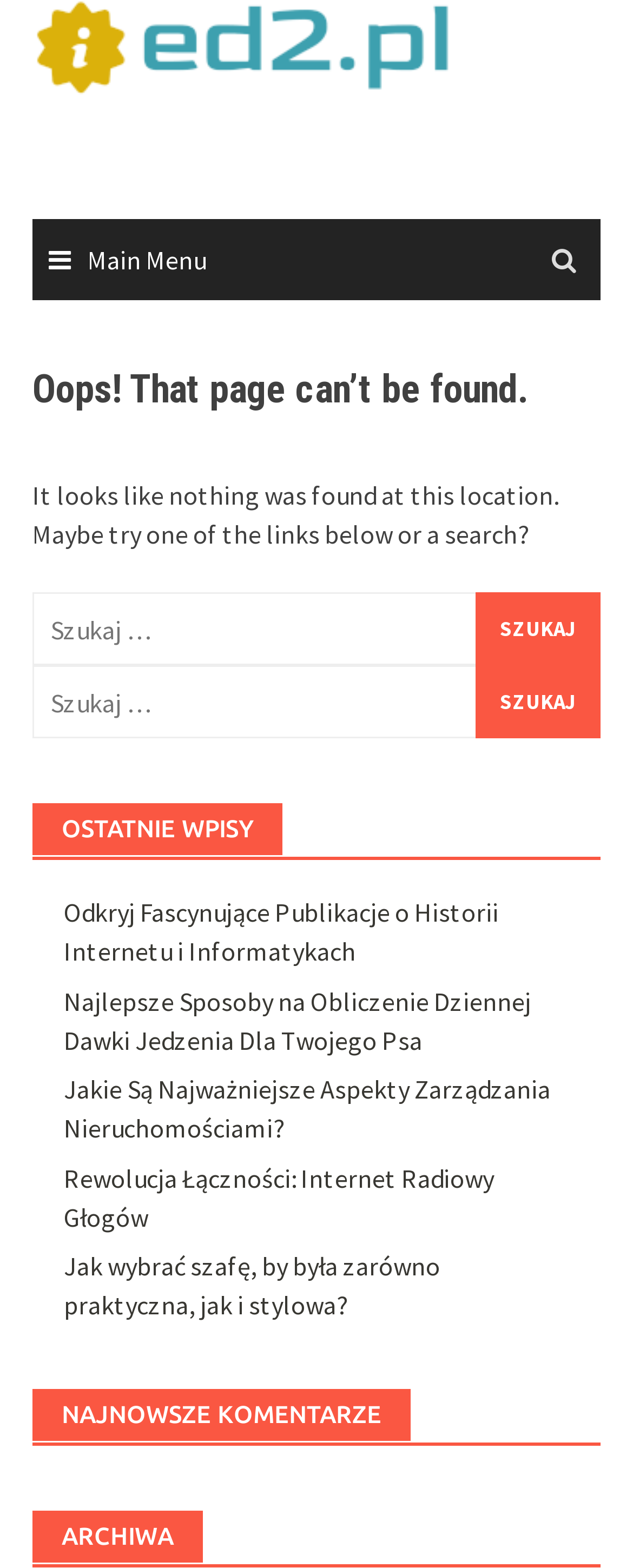Please locate and generate the primary heading on this webpage.

Oops! That page can’t be found.